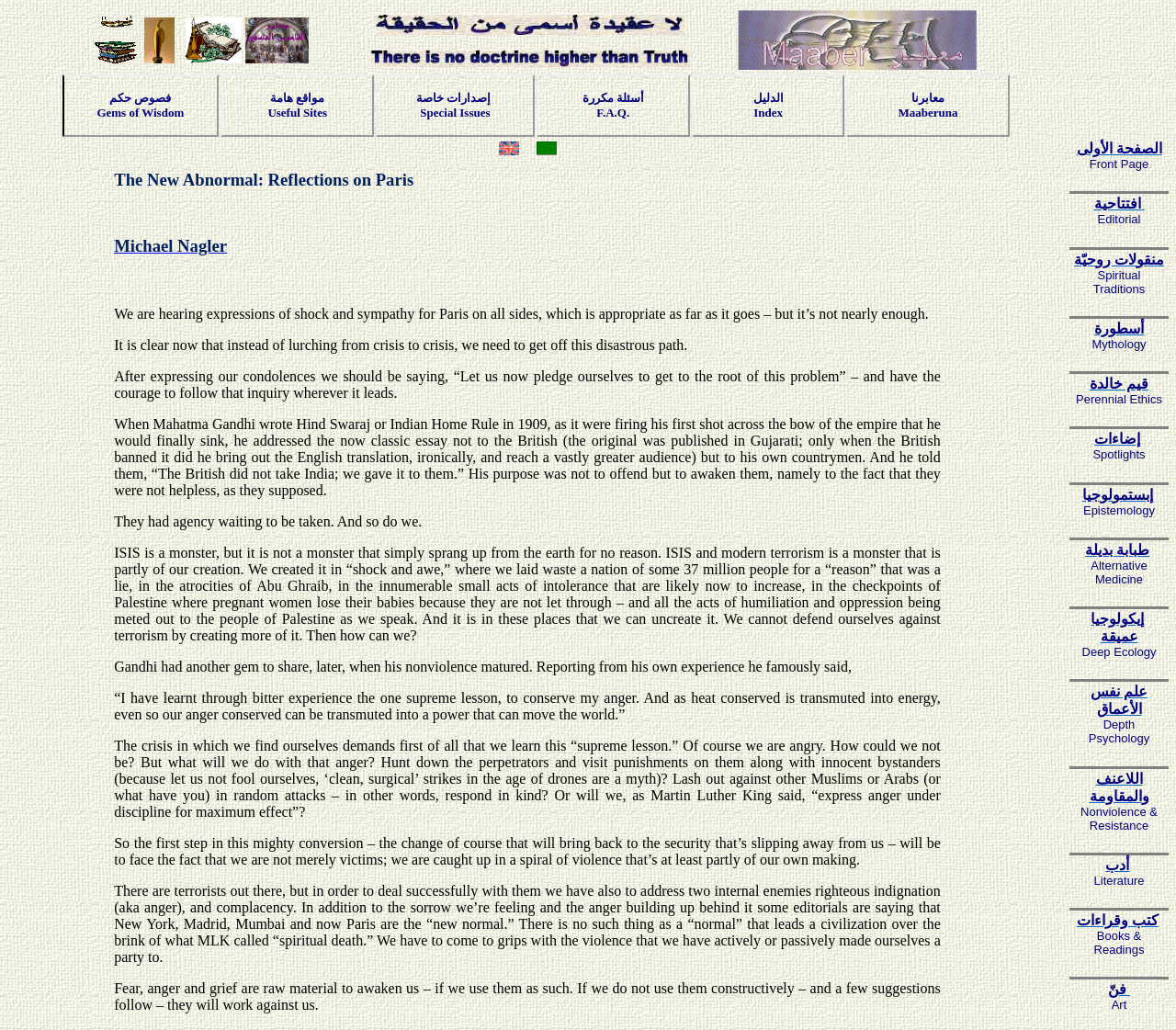What is the name of the book shop?
Using the visual information from the image, give a one-word or short-phrase answer.

المكتبة - The Book Shop